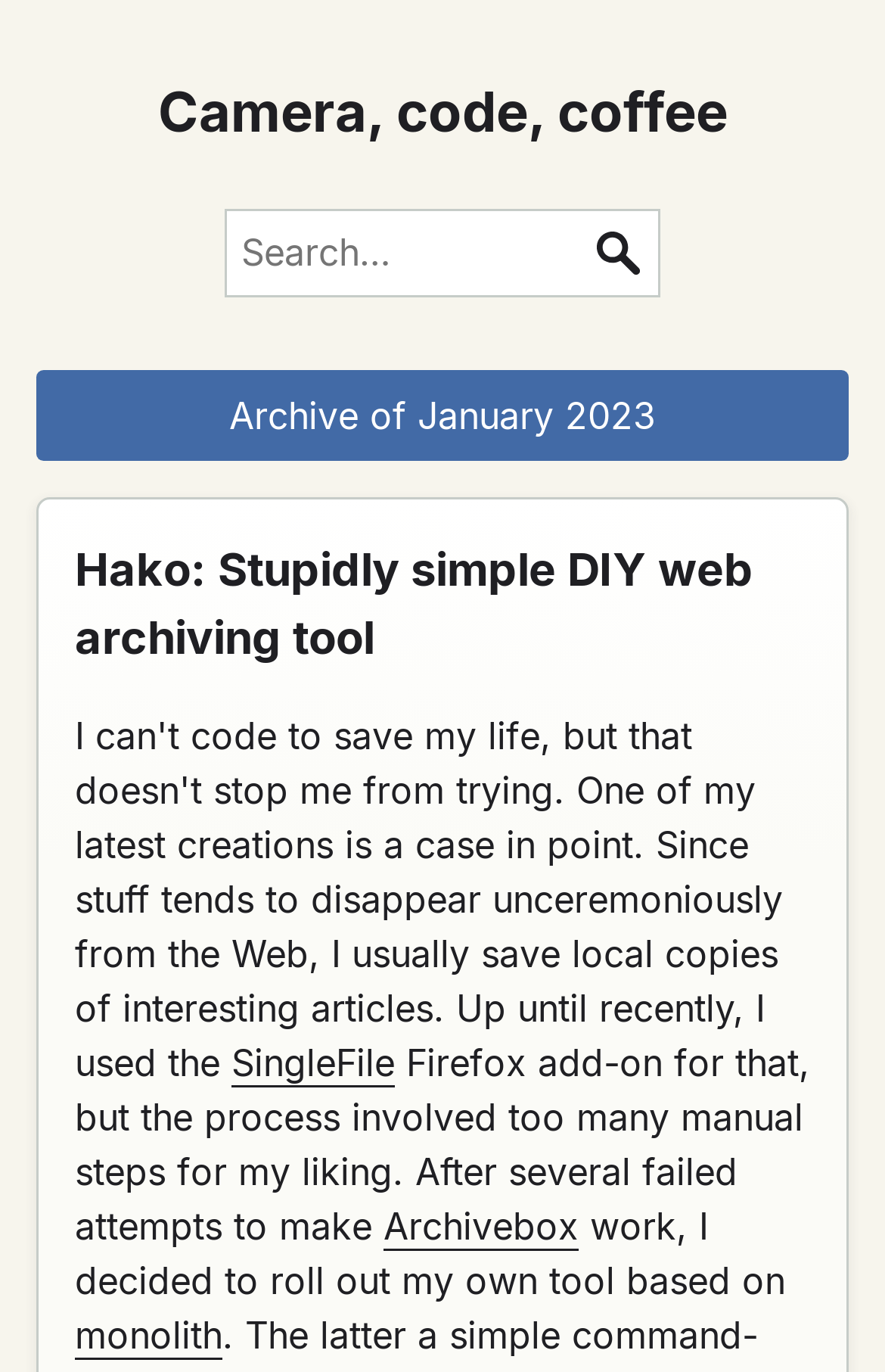What is the name of the blog?
Using the visual information from the image, give a one-word or short-phrase answer.

Camera, code, coffee